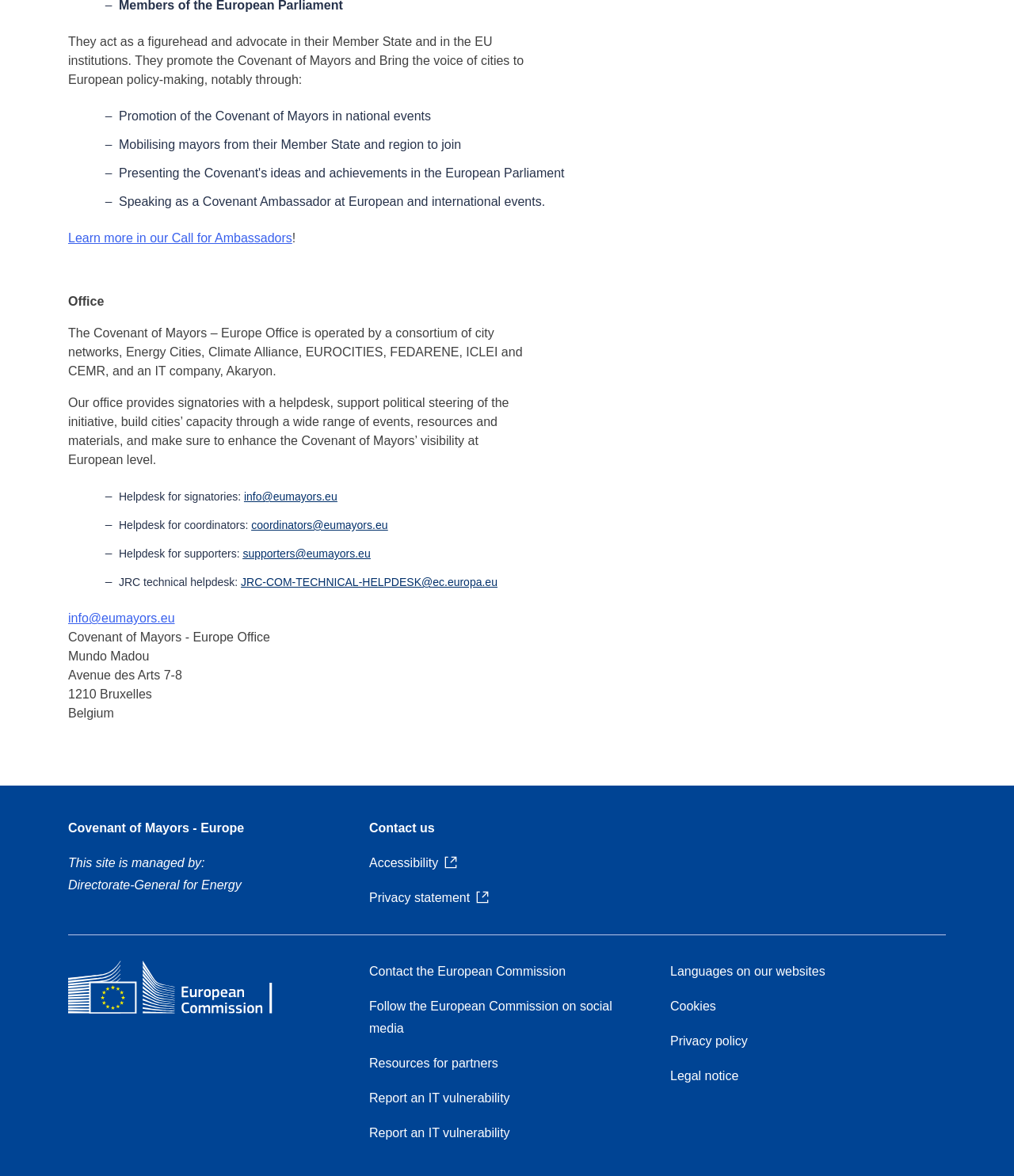How can signatories contact the helpdesk?
Give a single word or phrase as your answer by examining the image.

info@eumayors.eu